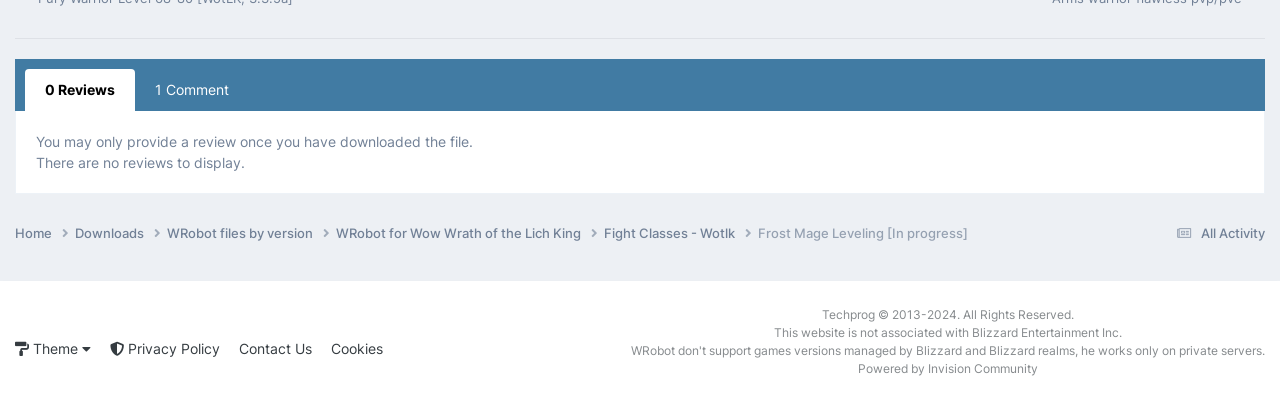What is the name of the theme icon?
Using the image as a reference, give an elaborate response to the question.

The name of the theme icon is 'Theme' because the OCR text associated with this element is ' Theme ', and the icon name is 'Theme'.